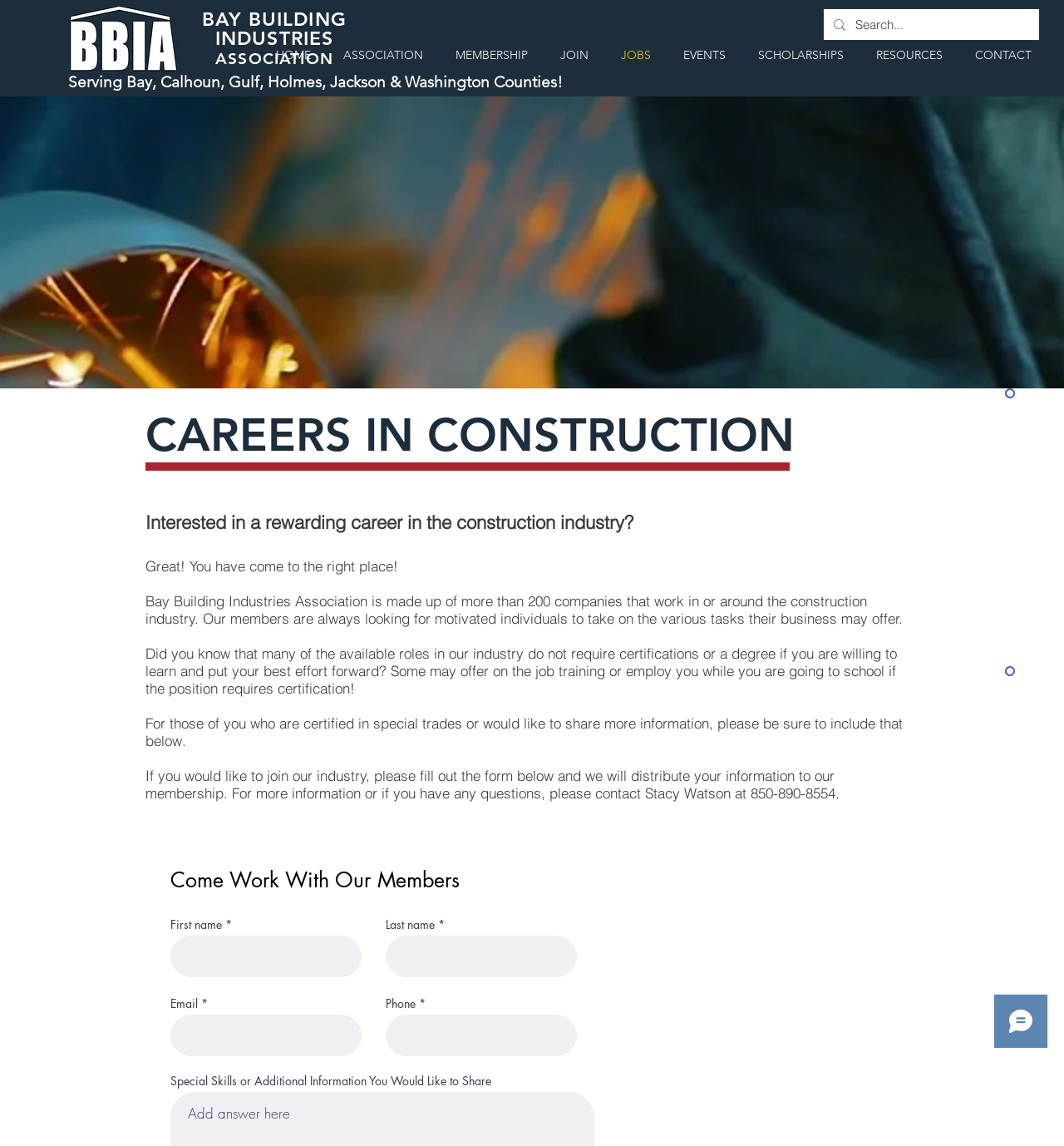What is the name of the association?
Respond to the question with a well-detailed and thorough answer.

I found the answer by looking at the navigation section of the webpage, where it says 'BAY BUILDING INDUSTRIES ASSOCIATION'.